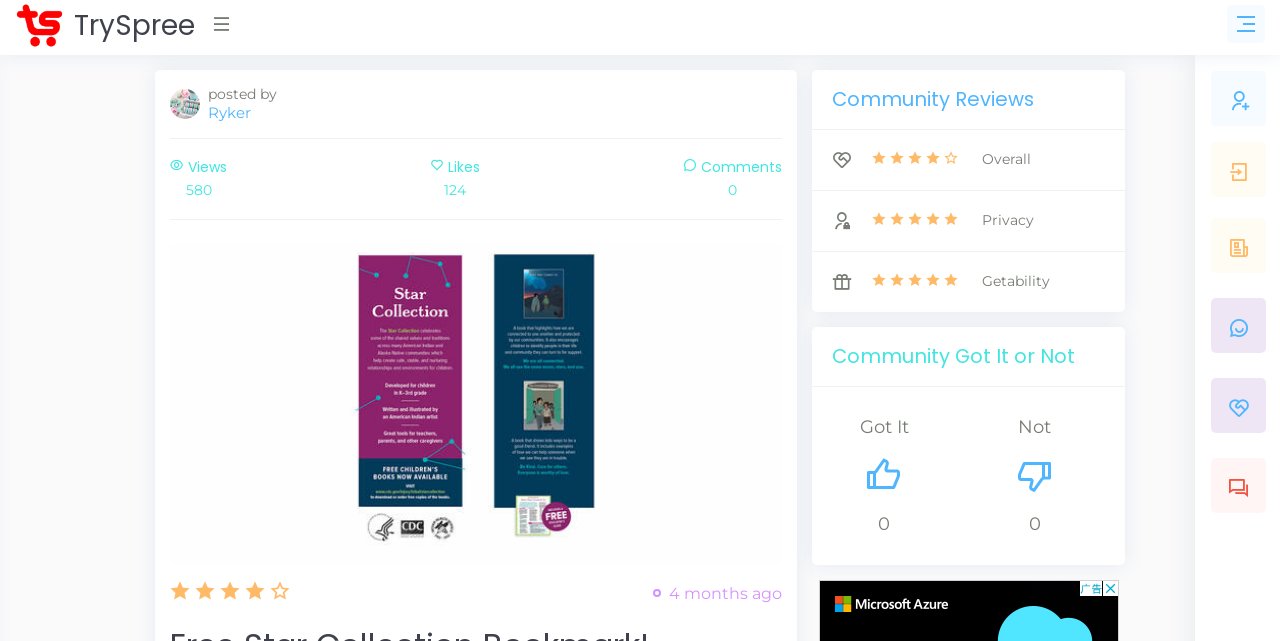What is the name of the person who posted?
Examine the webpage screenshot and provide an in-depth answer to the question.

I found the answer by looking at the text 'posted by' and the link next to it, which says 'Ryker'.